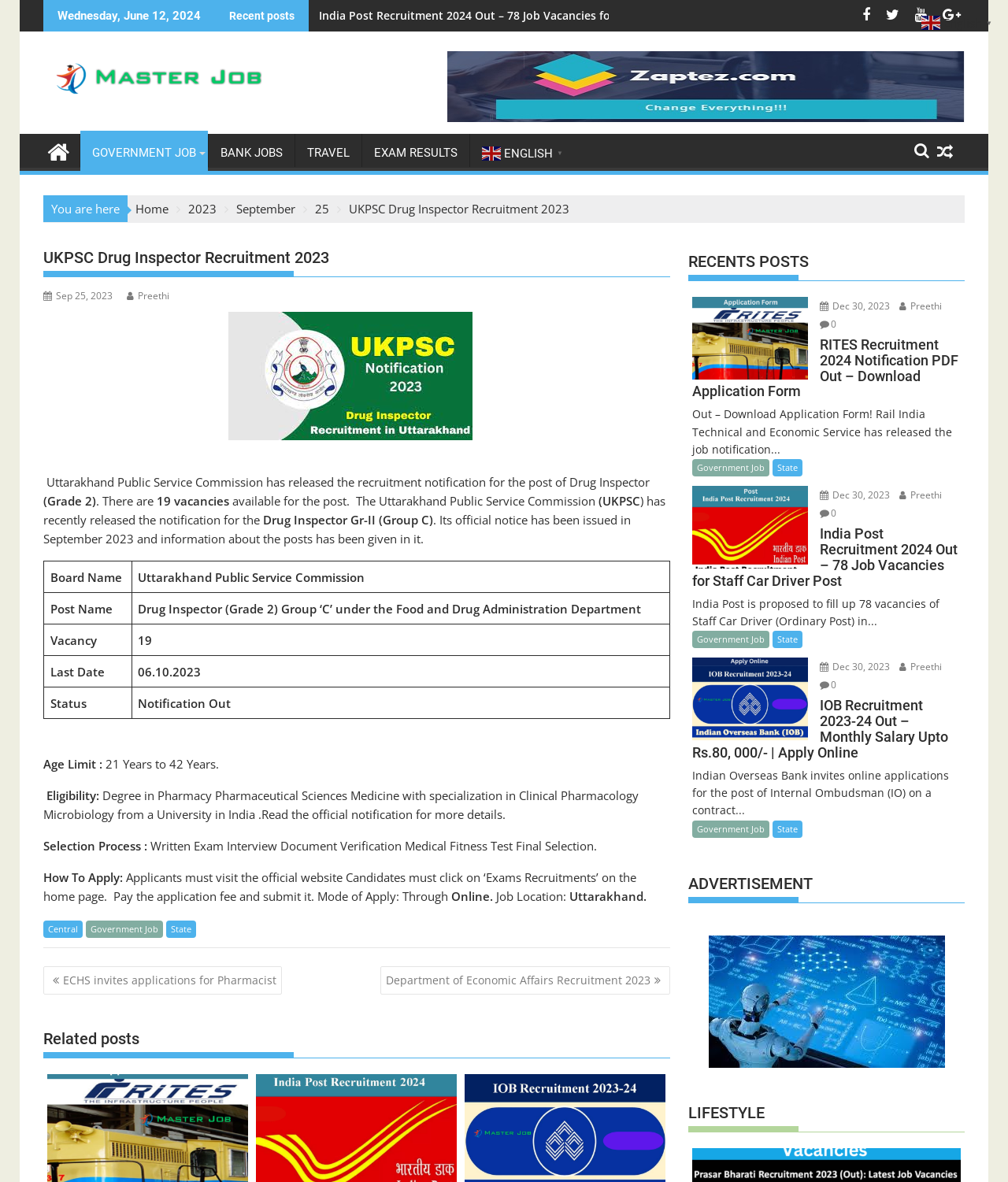Given the following UI element description: "2023", find the bounding box coordinates in the webpage screenshot.

[0.187, 0.17, 0.215, 0.183]